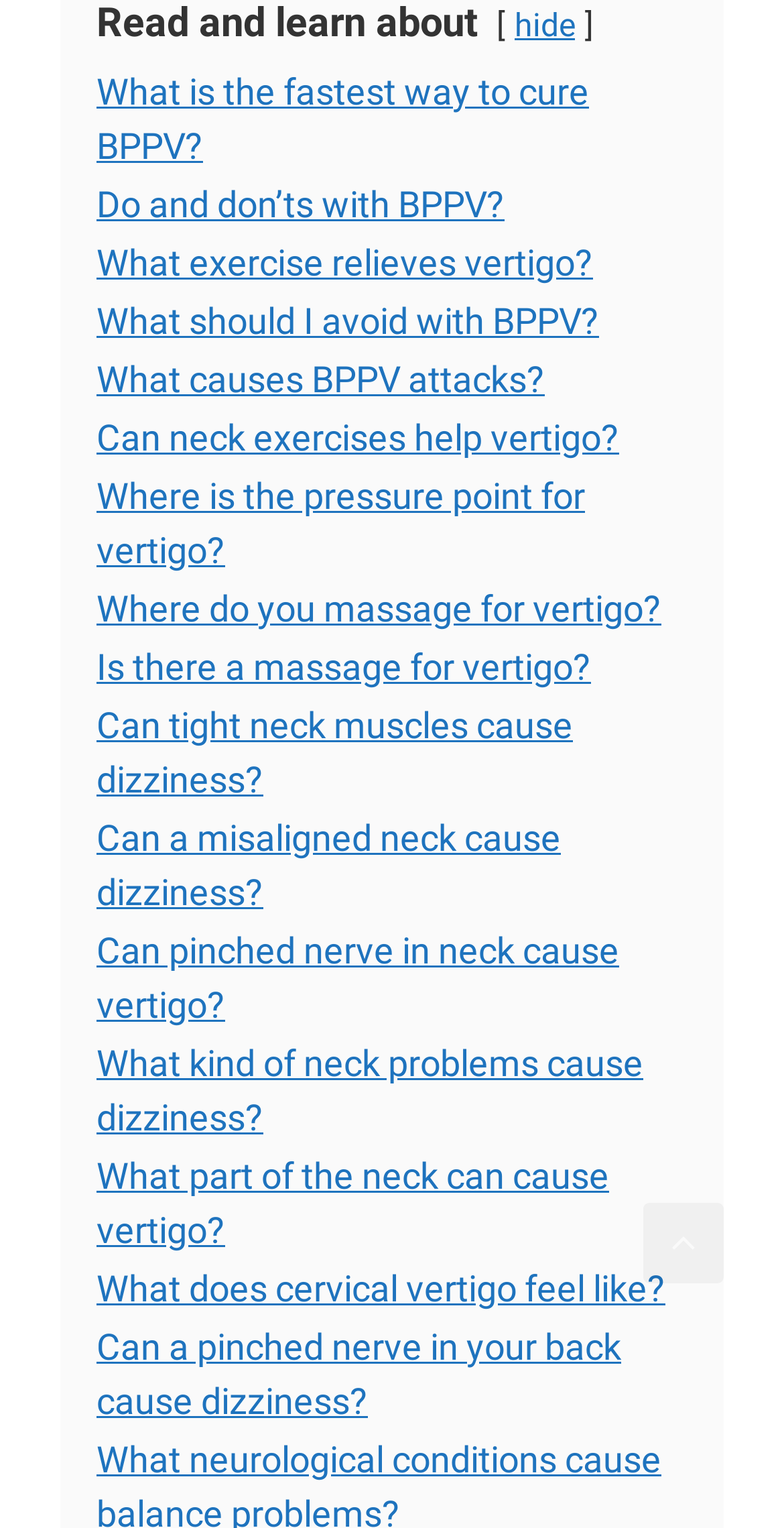Determine the bounding box coordinates for the element that should be clicked to follow this instruction: "Click on 'What is the fastest way to cure BPPV?'". The coordinates should be given as four float numbers between 0 and 1, in the format [left, top, right, bottom].

[0.123, 0.046, 0.751, 0.109]